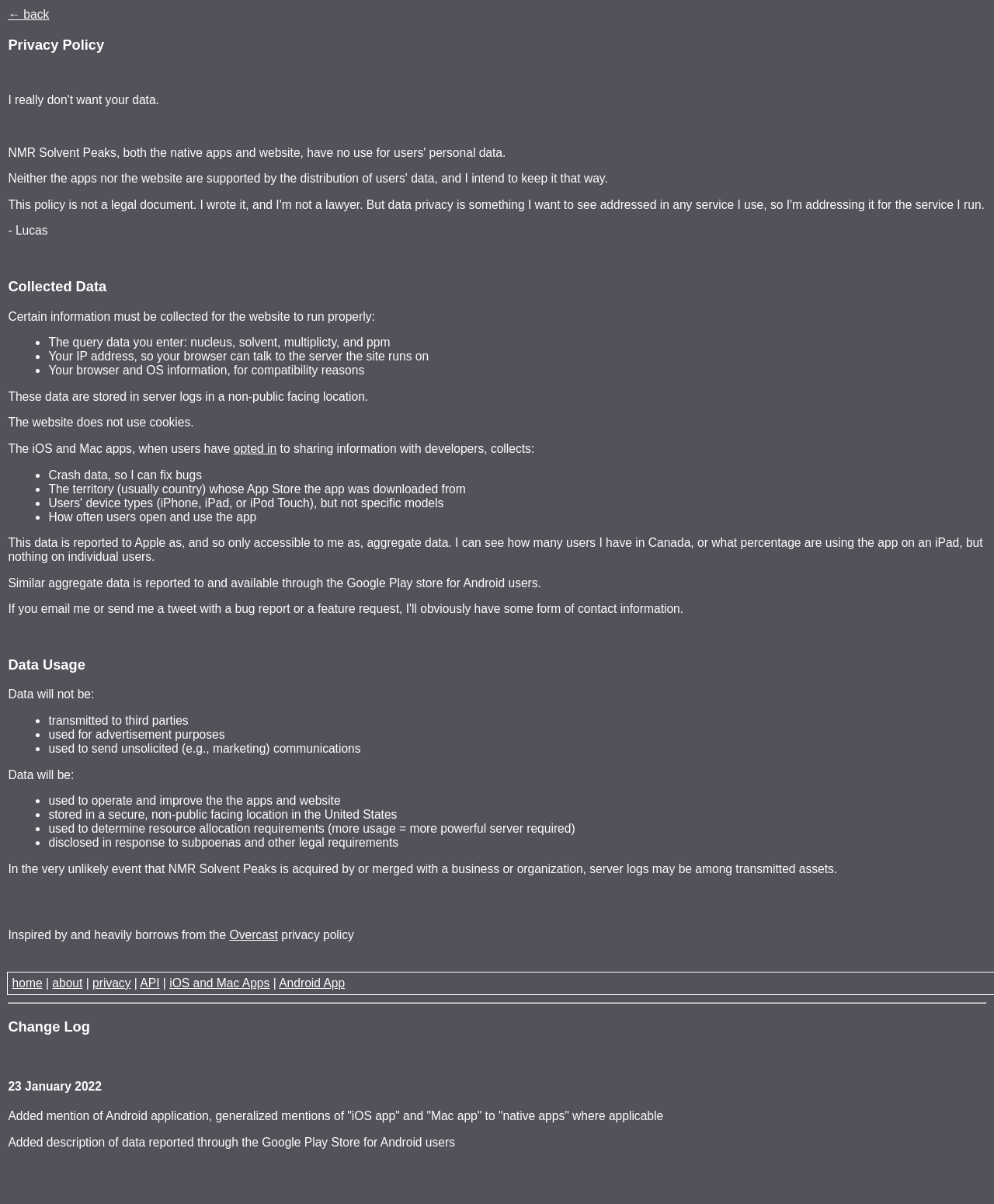Find the bounding box coordinates of the element's region that should be clicked in order to follow the given instruction: "learn about data usage". The coordinates should consist of four float numbers between 0 and 1, i.e., [left, top, right, bottom].

[0.006, 0.419, 0.763, 0.43]